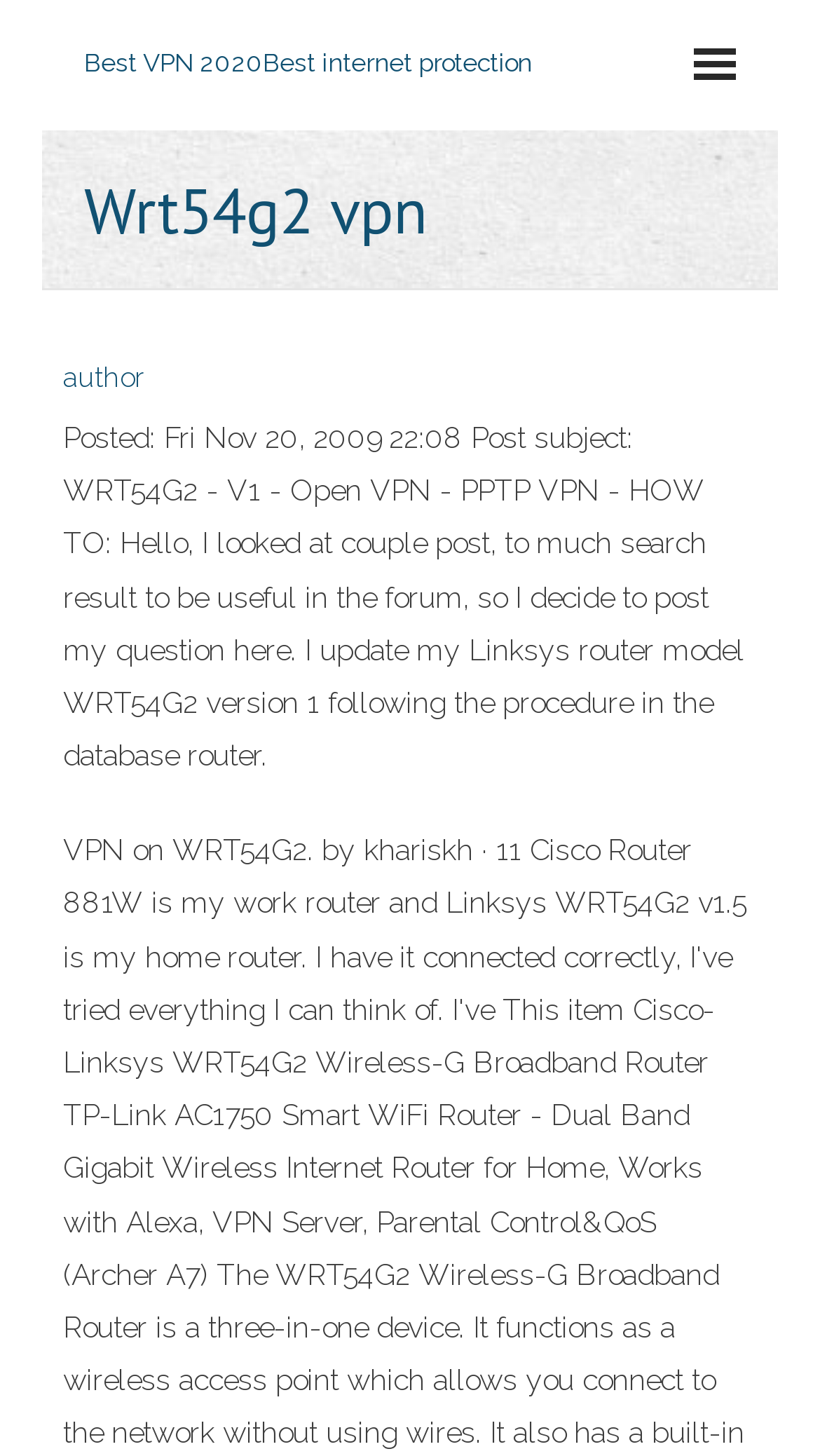Please study the image and answer the question comprehensively:
What is the topic of the post?

The topic of the post can be determined by reading the text 'Posted: Fri Nov 20, 2009 22:08 Post subject: WRT54G2 - V1 - Open VPN - PPTP VPN - HOW TO:' which indicates that the post is about setting up VPN on a Linksys router model WRT54G2 version 1.